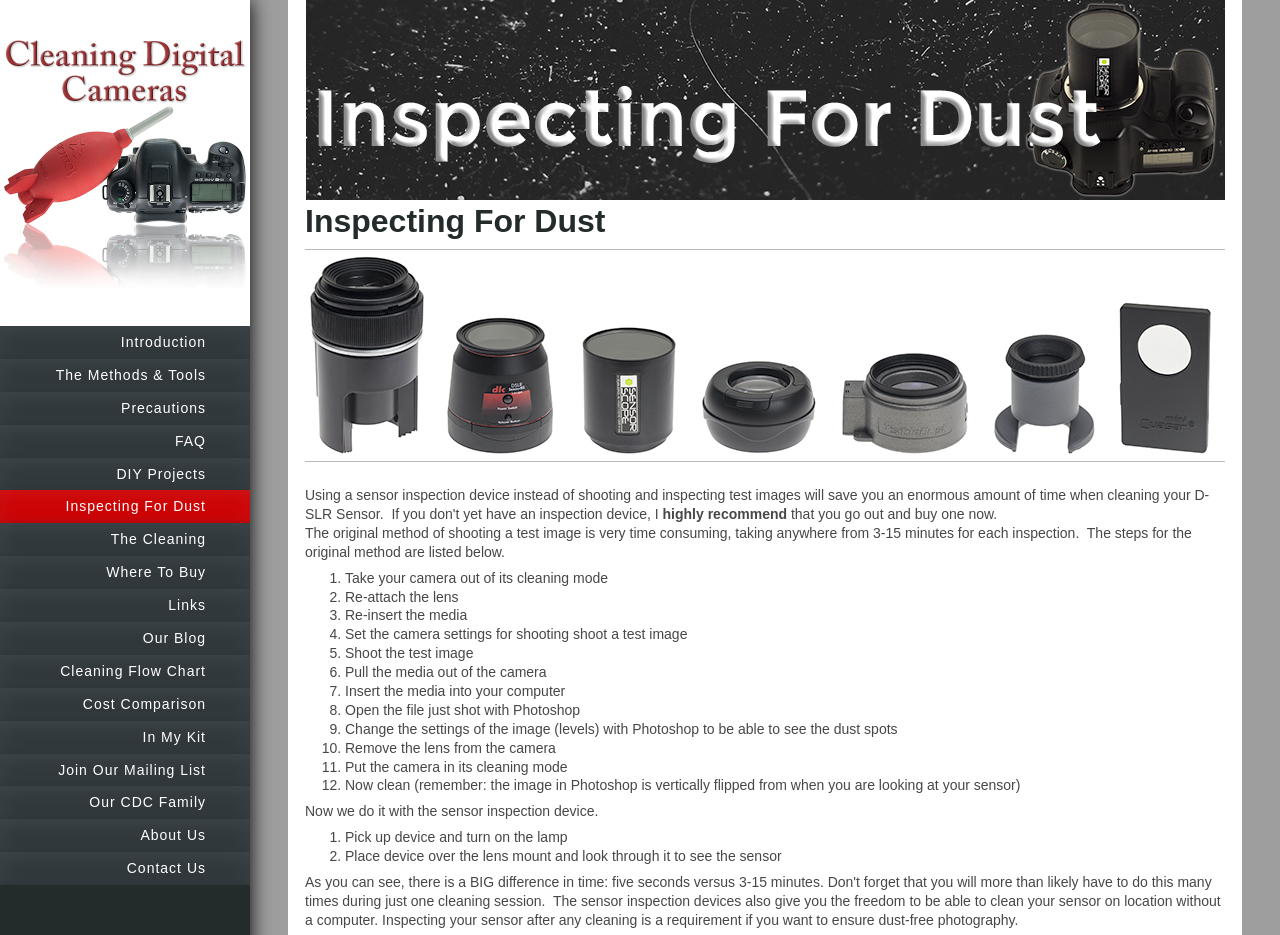What is the purpose of the sensor inspection device?
Using the image, elaborate on the answer with as much detail as possible.

Based on the text 'Now we do it with the sensor inspection device' and the context of inspecting for dust, it is clear that the purpose of the sensor inspection device is to inspect the sensor of the camera.